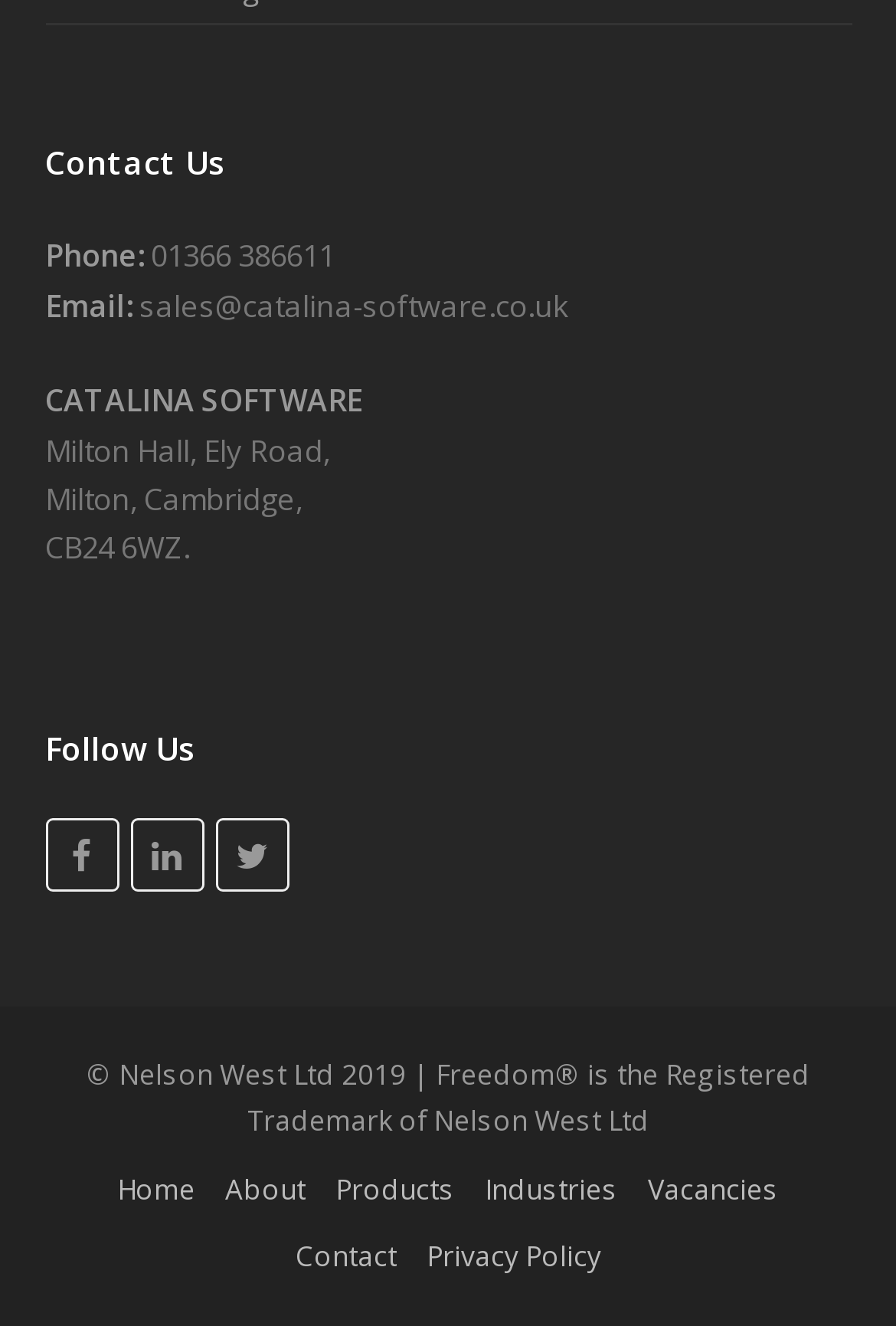What is the company's address?
Use the information from the image to give a detailed answer to the question.

The company's address can be found in the contact information section, where it is listed as 'Milton Hall, Ely Road, Milton, Cambridge, CB24 6WZ'.